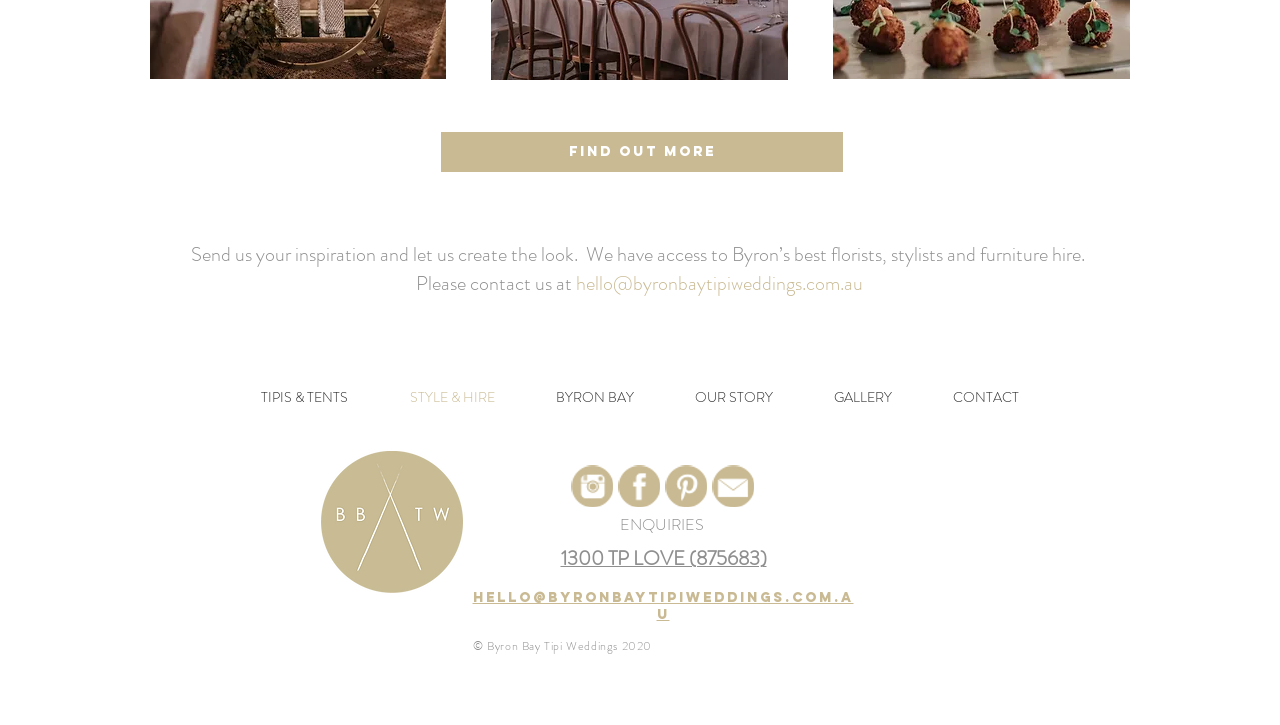What is the main service offered by this website?
Using the image, provide a concise answer in one word or a short phrase.

Wedding planning